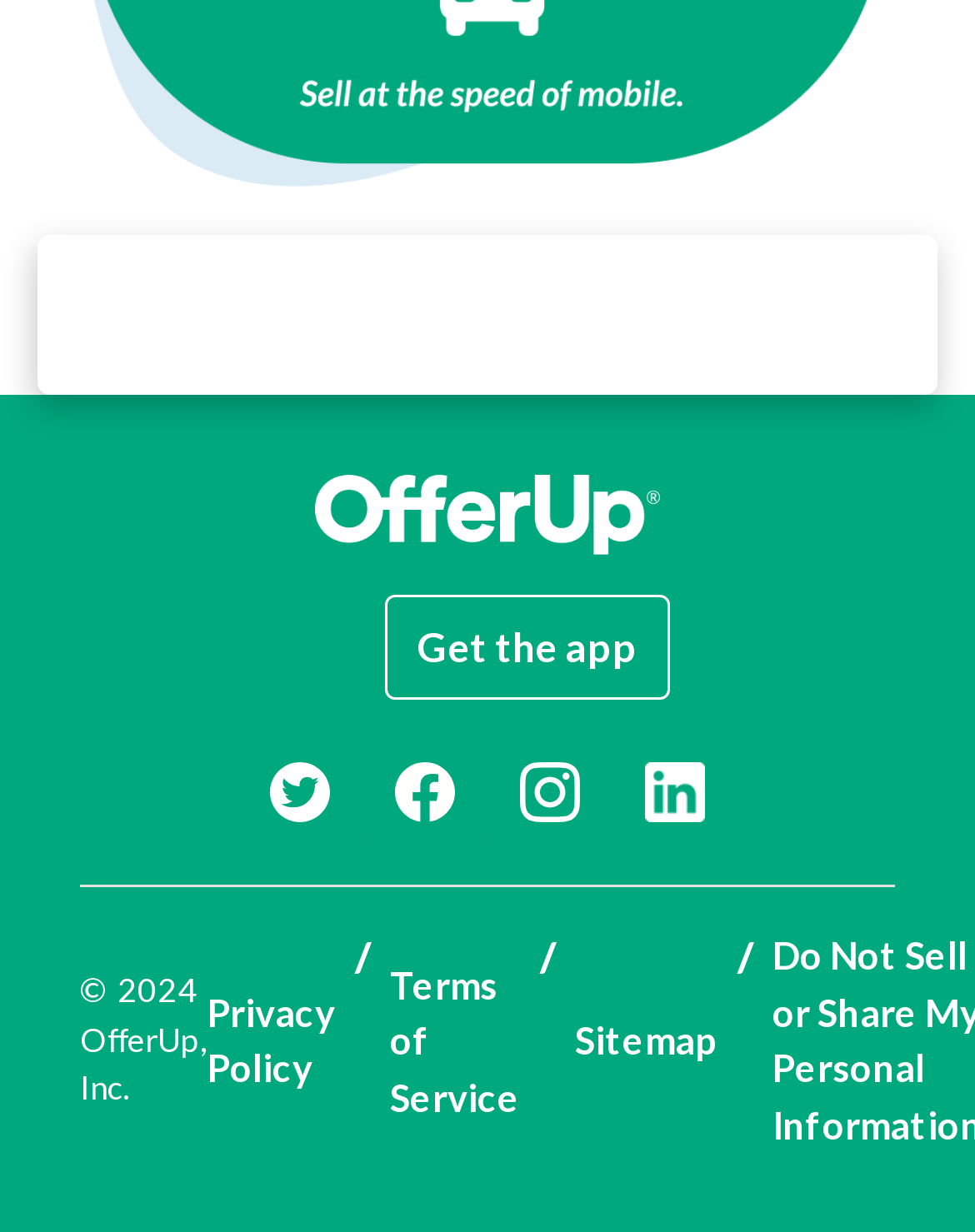Please identify the coordinates of the bounding box for the clickable region that will accomplish this instruction: "Click next".

None